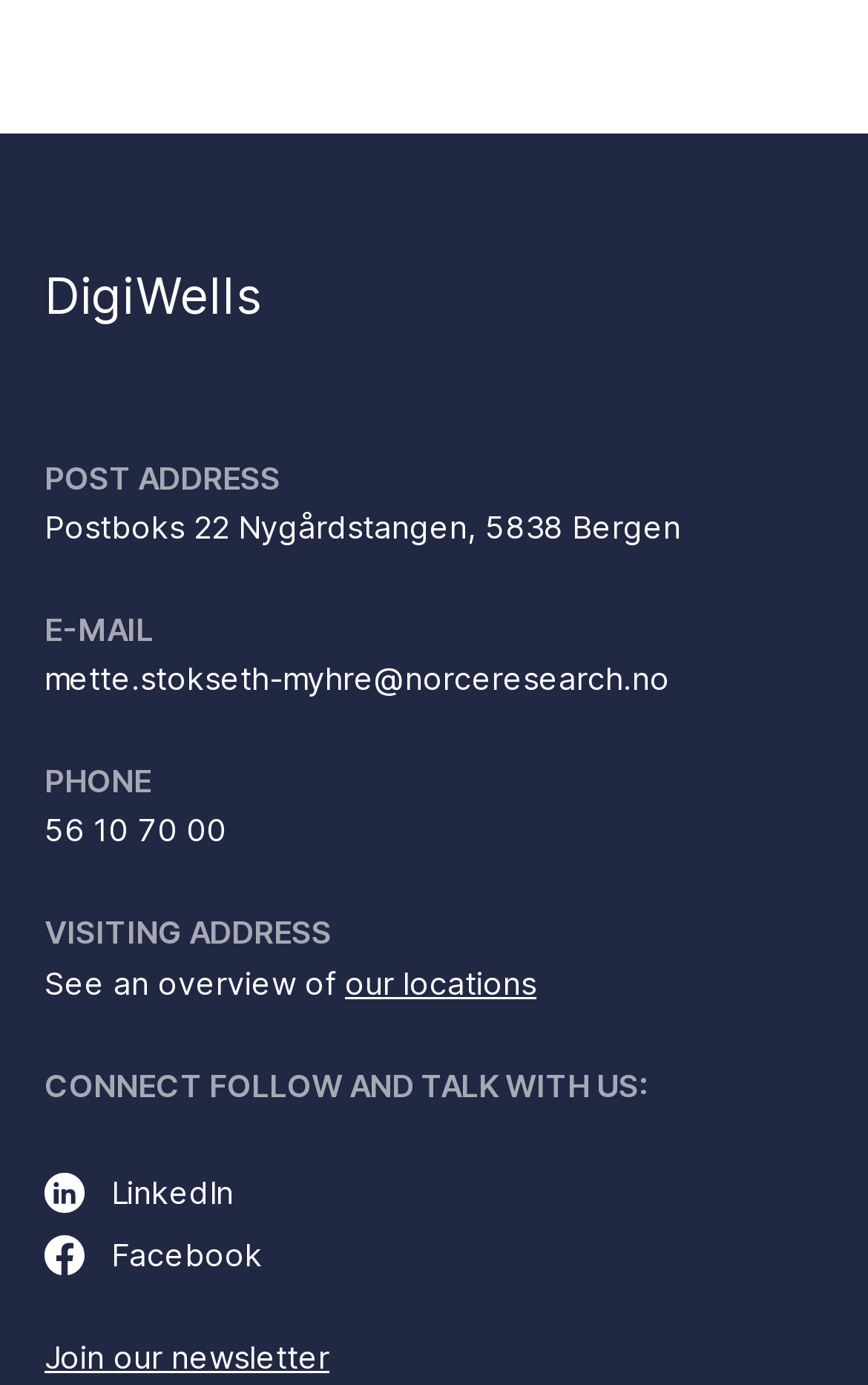Based on the image, give a detailed response to the question: What is the company name?

The company name is obtained from the StaticText element 'DigiWells' located at the top of the webpage, which is likely to be the company's logo or header.